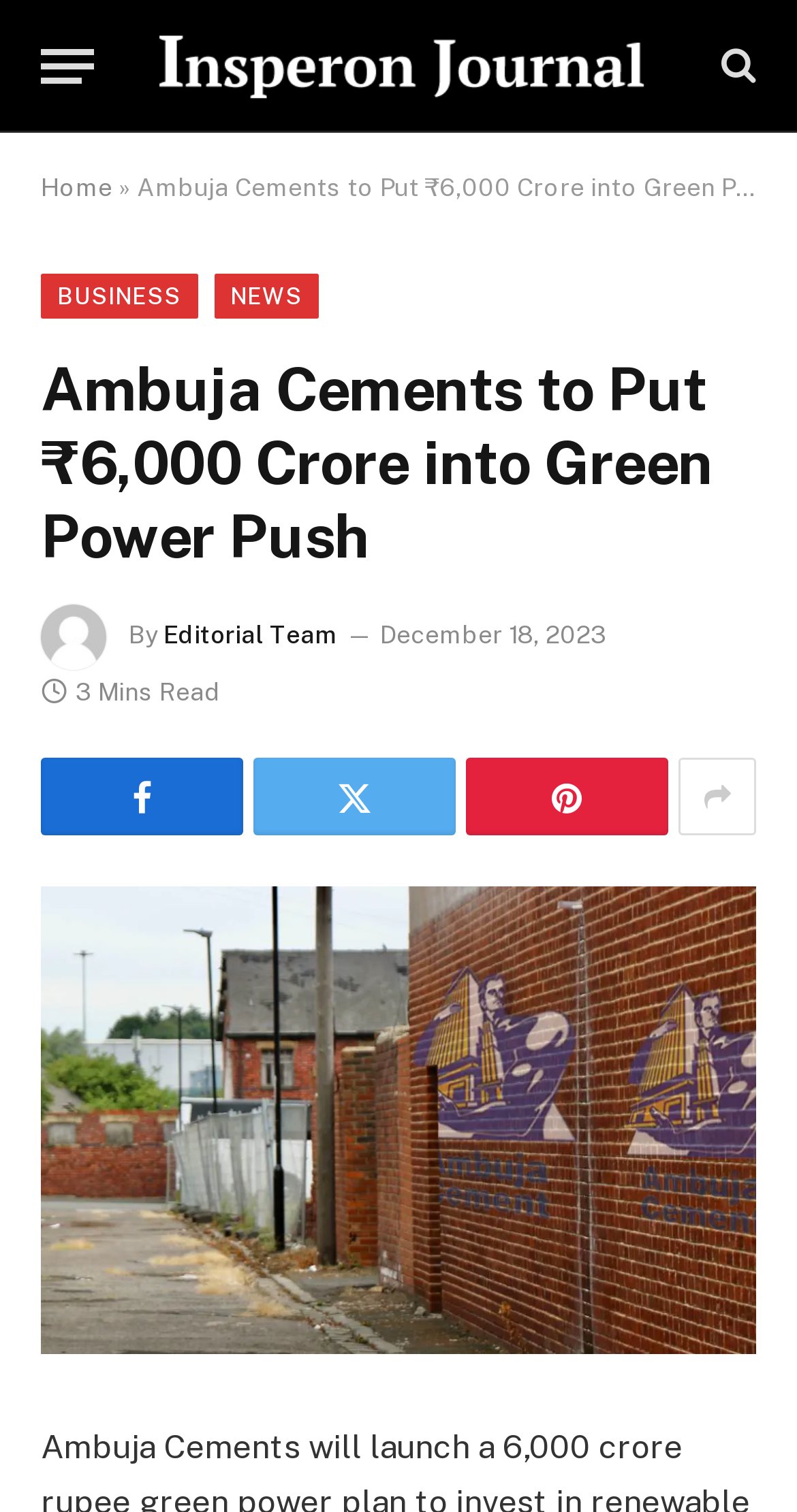Who is the author of the article?
Based on the screenshot, provide your answer in one word or phrase.

Editorial Team